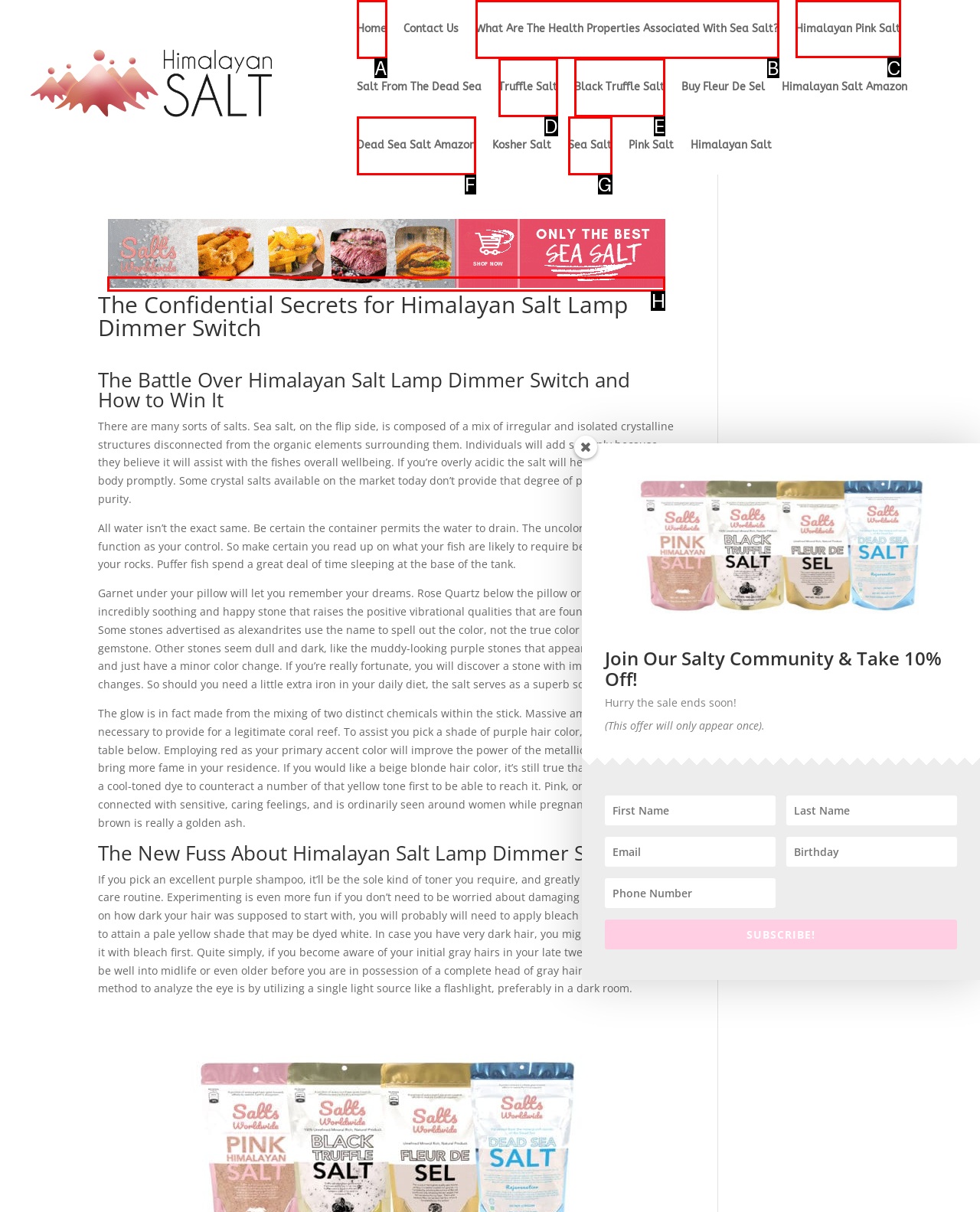Which option should be clicked to complete this task: Learn about 'Himalayan Pink Salt'
Reply with the letter of the correct choice from the given choices.

C